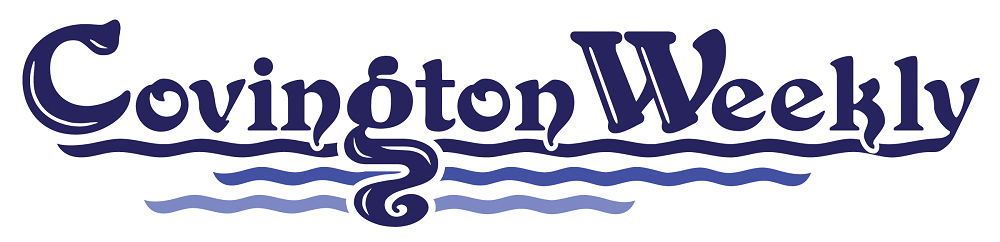Depict the image with a detailed narrative.

The image features the logo of "Covington Weekly," a local news publication based in Covington, Louisiana. The design incorporates a stylized font that blends elegance and playfulness, with rich shades of blue and subtle waves beneath the text, symbolizing the area's connection to nature and waterways. This logo represents the publication's focus on delivering community news, events, and features, including highlights on local wildlife, like the Green Anole Lizard, showcasing the publication's commitment to celebrating the unique aspects of Covington and its environment.